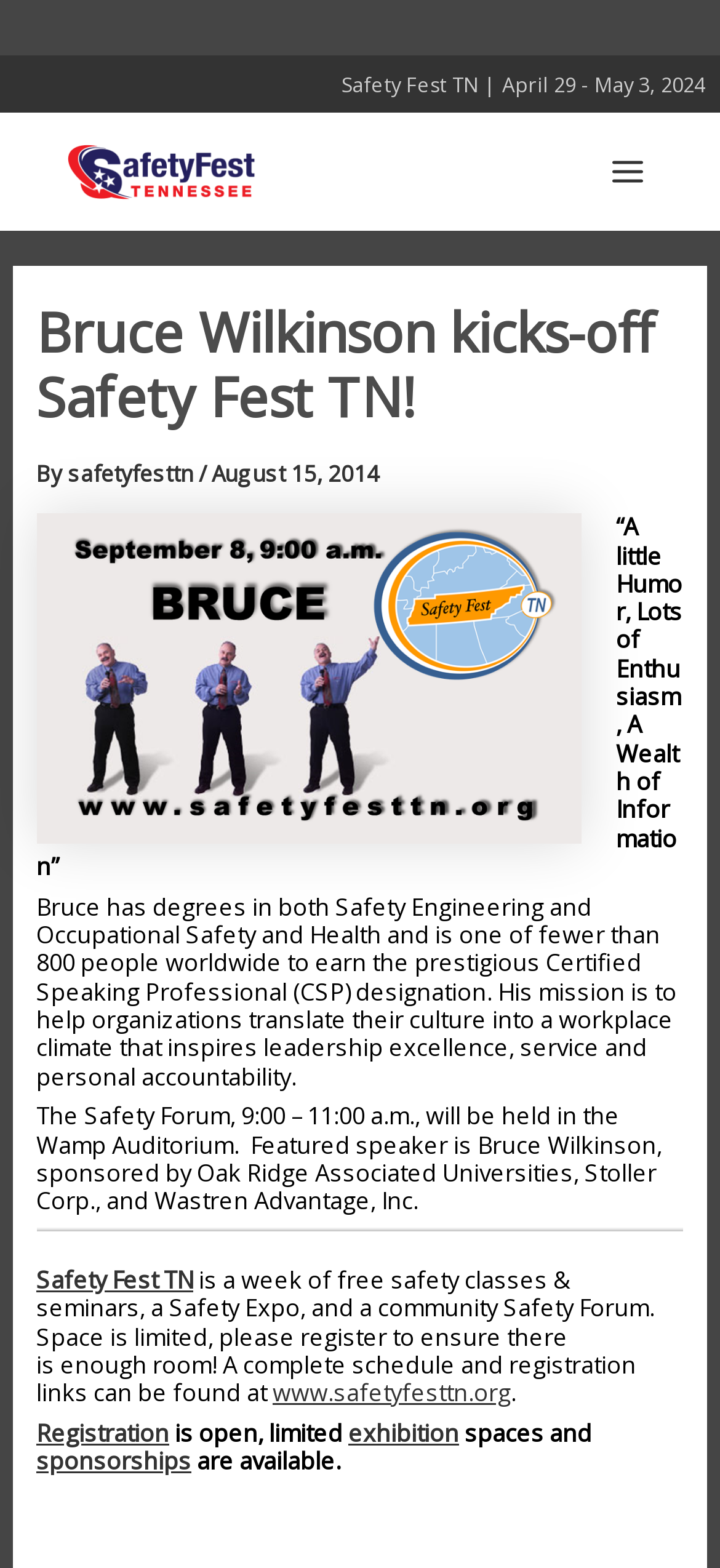Determine the bounding box coordinates for the region that must be clicked to execute the following instruction: "Read more about Bruce Wilkinson".

[0.05, 0.328, 0.807, 0.538]